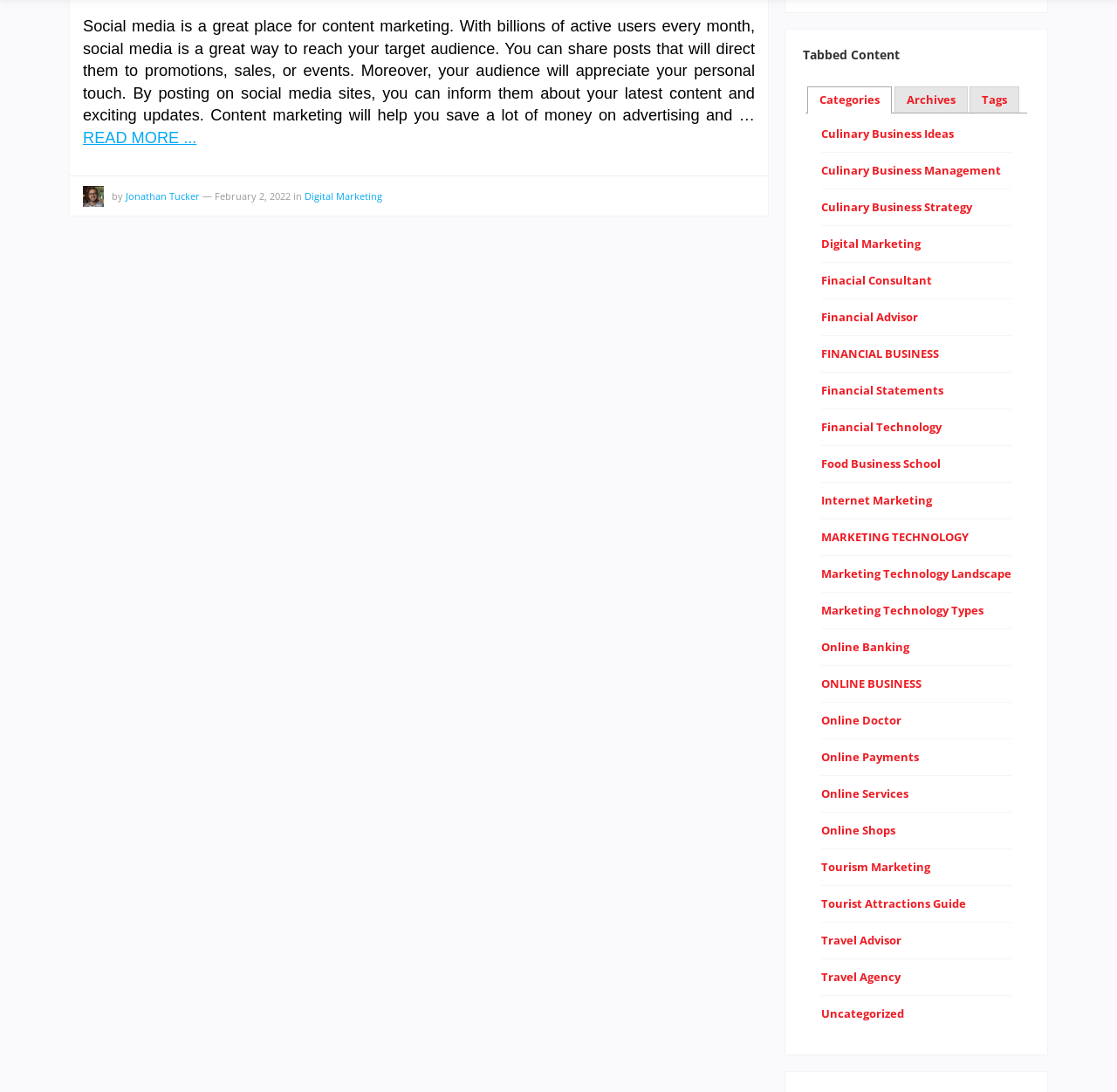How many links are in the 'Categories' tab?
Look at the image and answer the question with a single word or phrase.

21